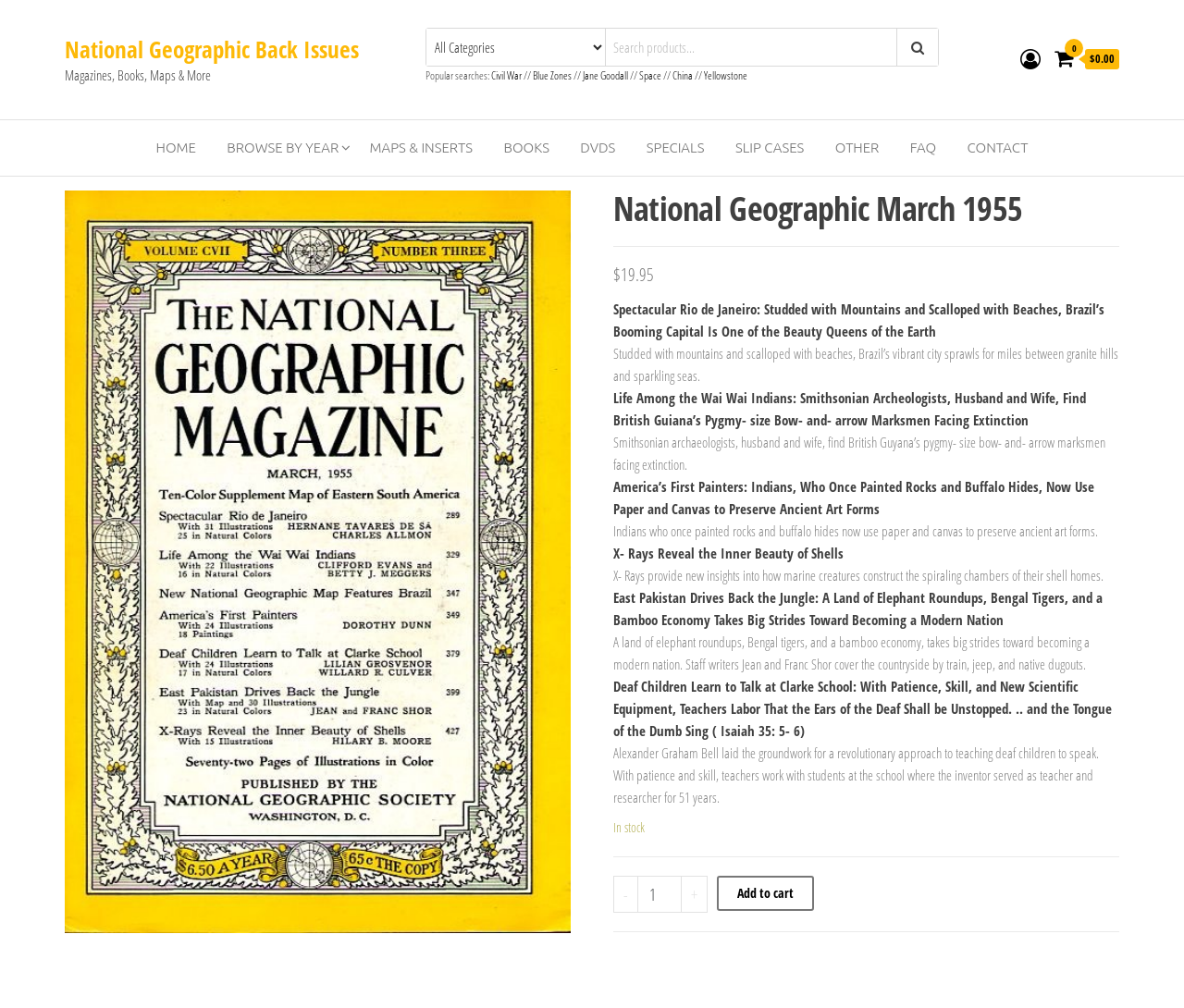What is the principal heading displayed on the webpage?

National Geographic March 1955